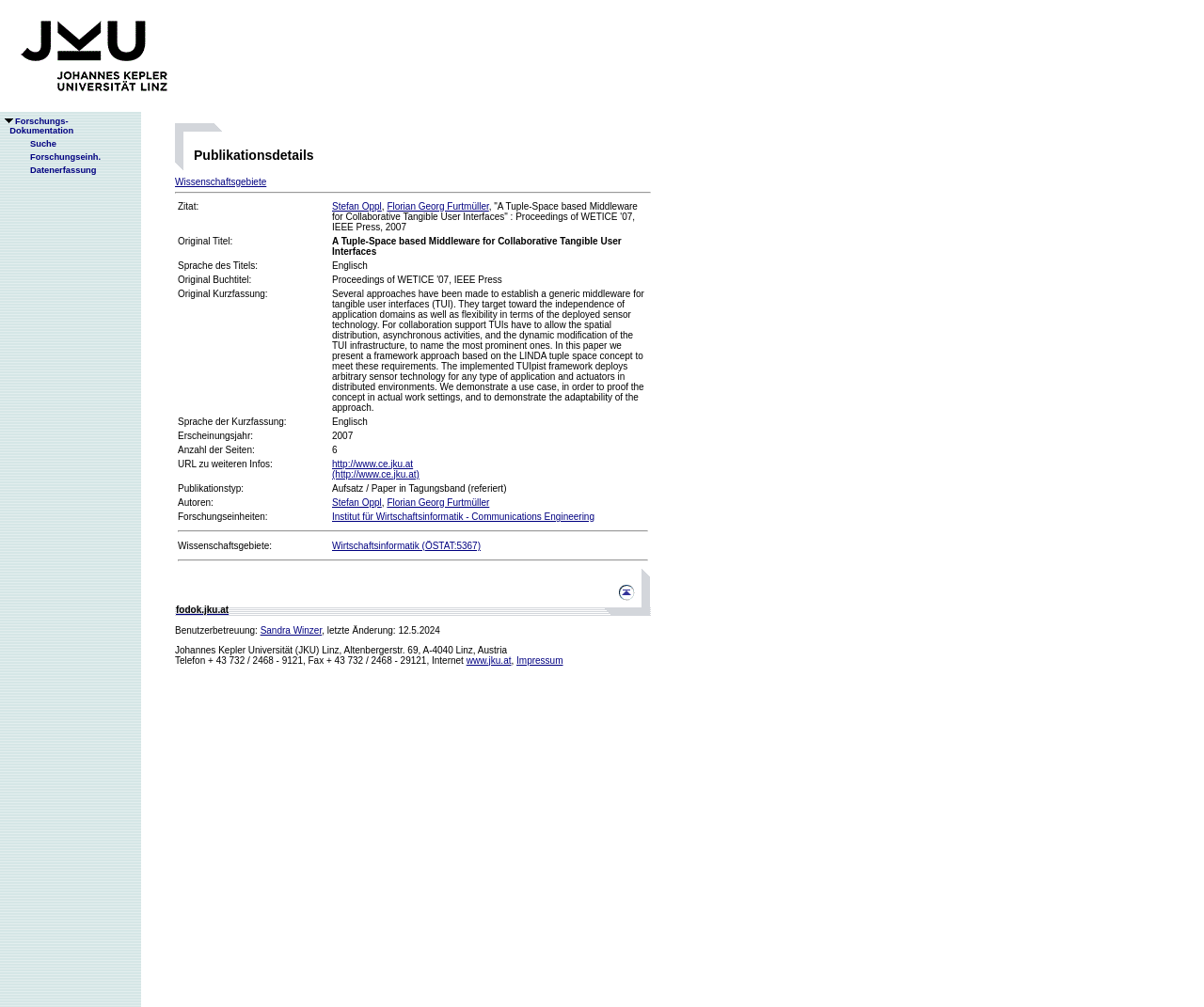What is the URL for further information?
By examining the image, provide a one-word or phrase answer.

http://www.ce.jku.at